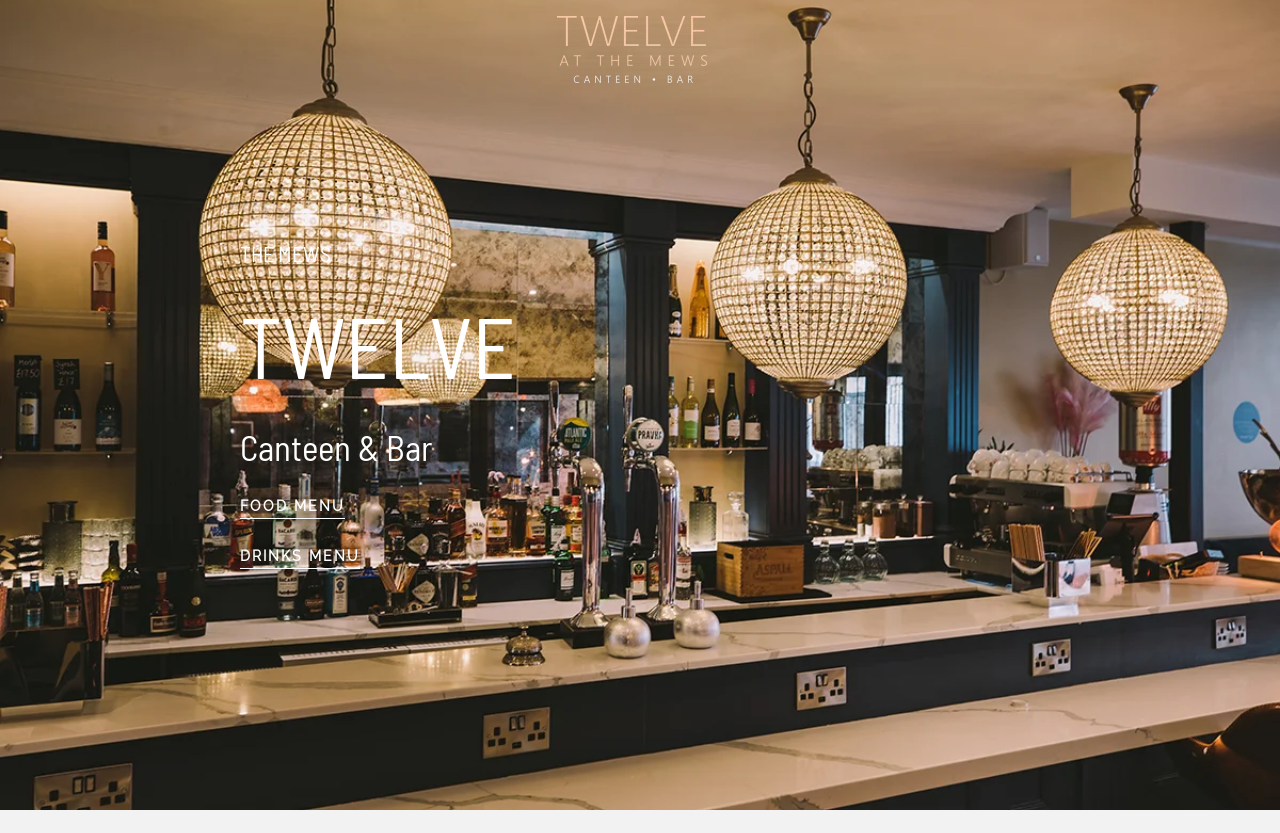Find the bounding box of the web element that fits this description: "Food Menu".

[0.188, 0.599, 0.27, 0.623]